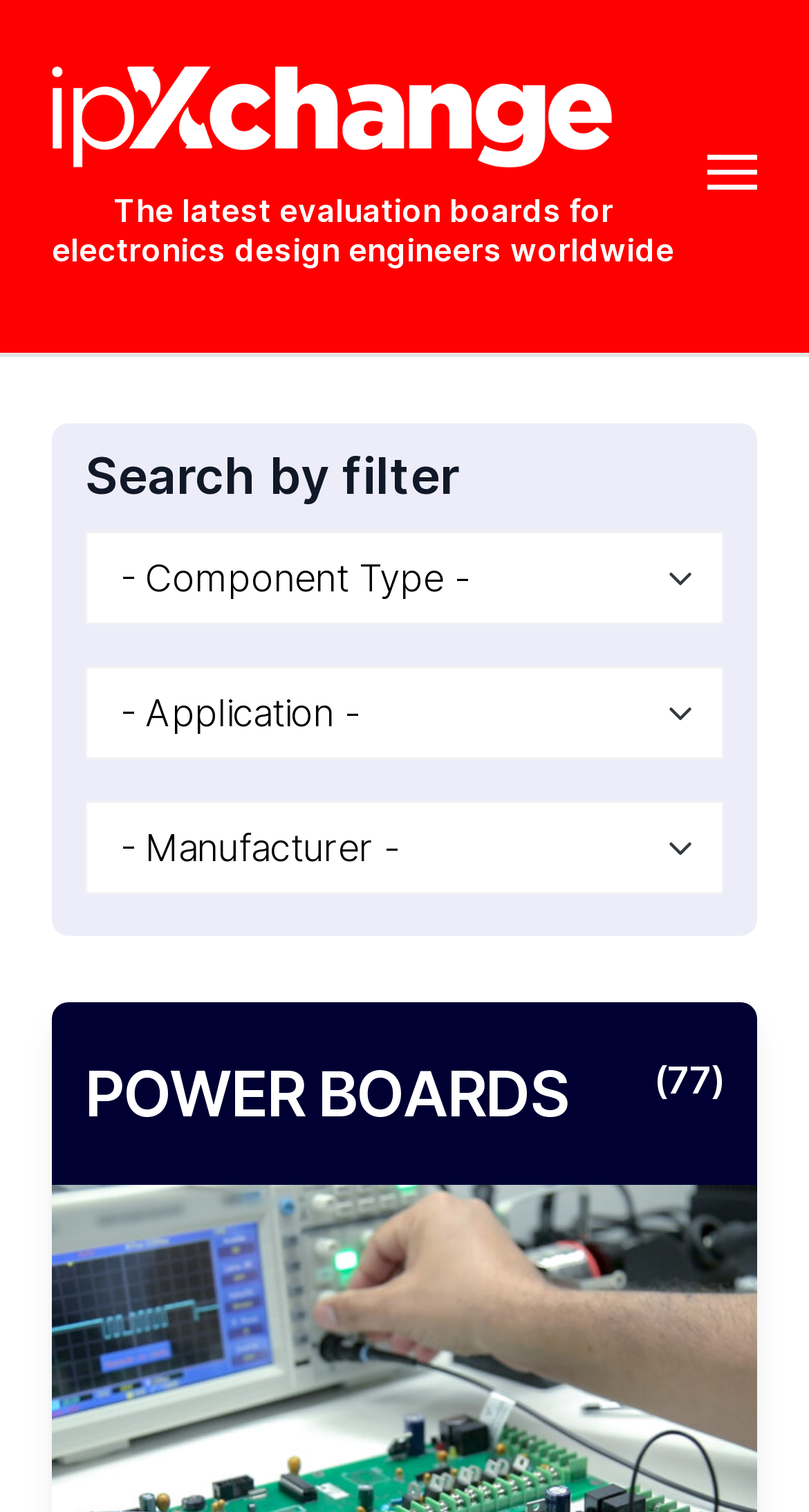Refer to the image and provide an in-depth answer to the question: 
How many power boards are available?

The heading 'POWER BOARDS (77)' indicates that there are 77 power boards available, which can be filtered using the comboboxes.